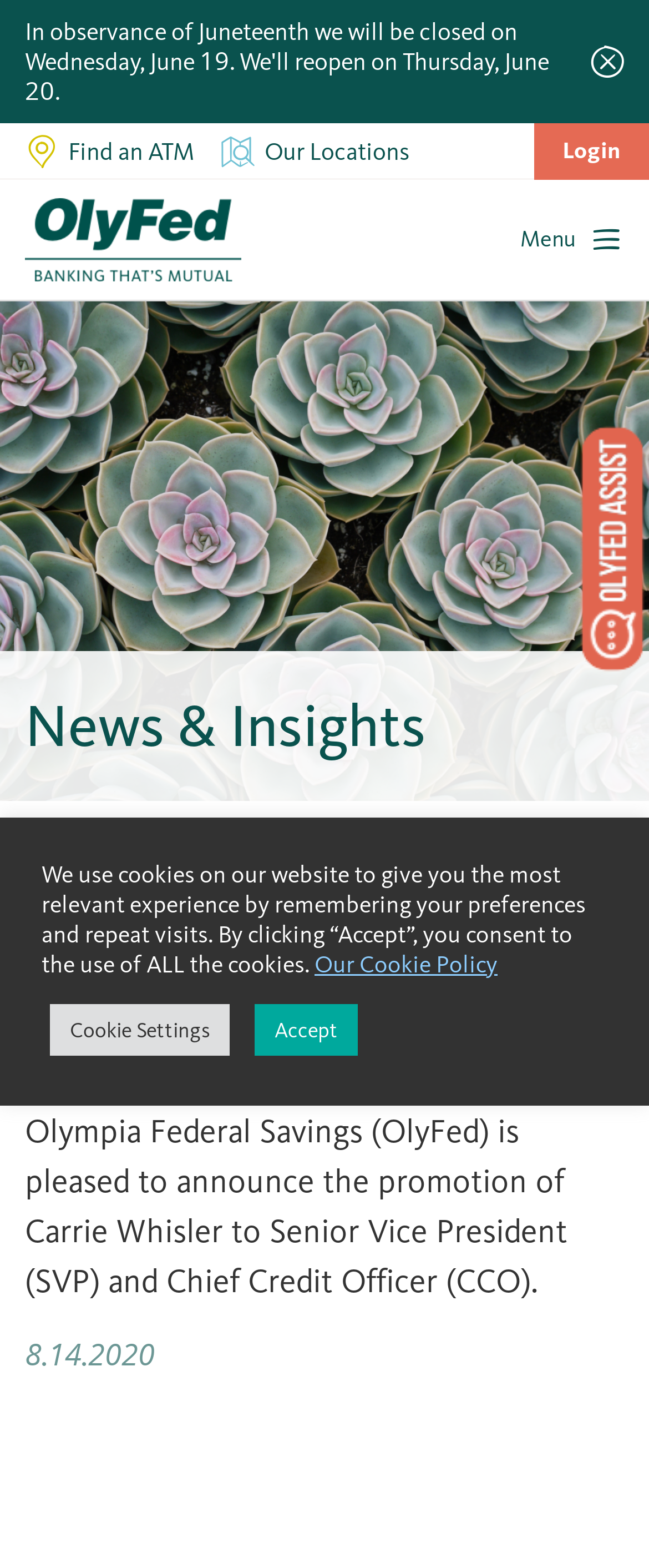Please identify the bounding box coordinates of the clickable region that I should interact with to perform the following instruction: "Visit our locations". The coordinates should be expressed as four float numbers between 0 and 1, i.e., [left, top, right, bottom].

[0.321, 0.079, 0.651, 0.114]